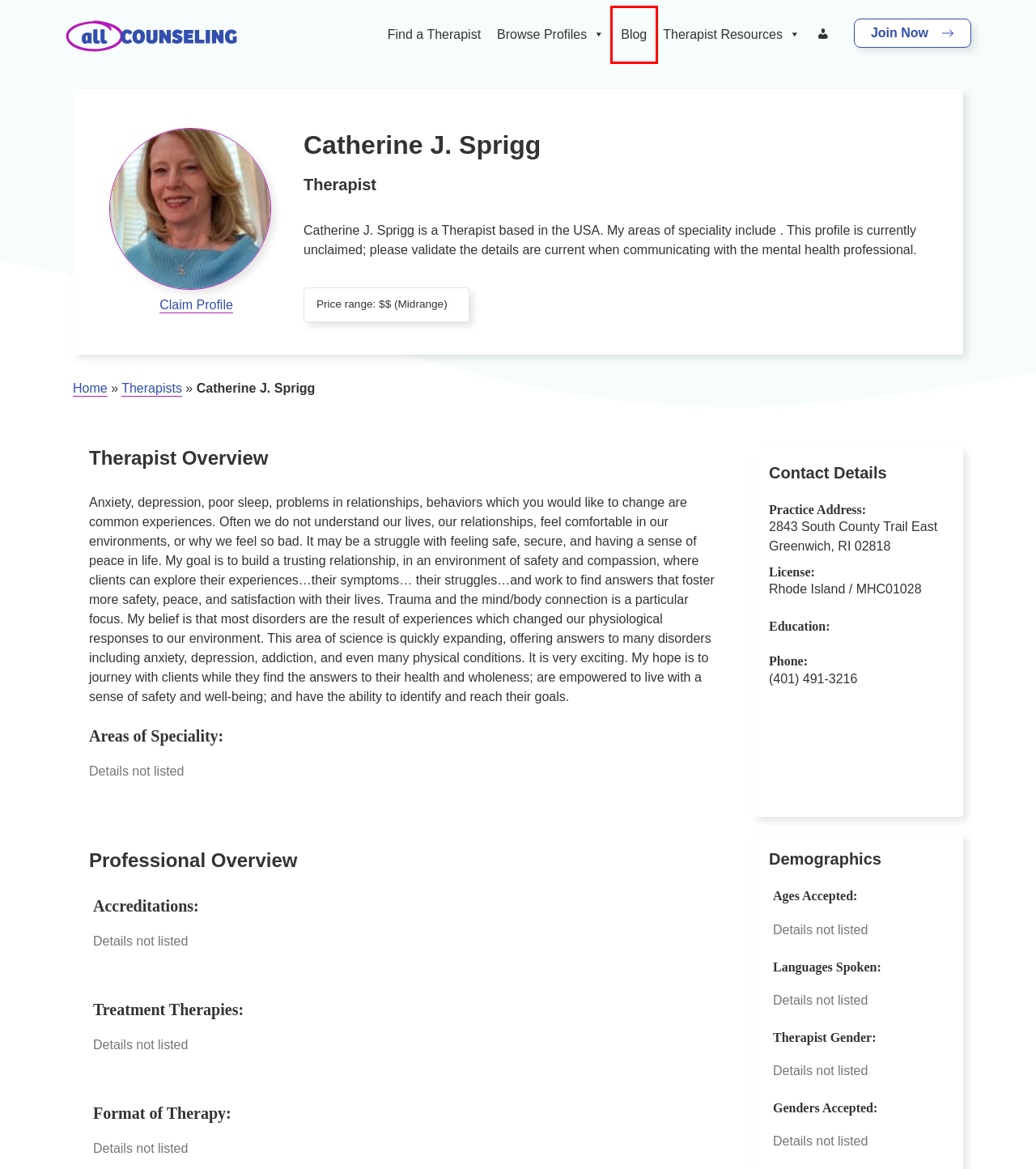Look at the screenshot of a webpage, where a red bounding box highlights an element. Select the best description that matches the new webpage after clicking the highlighted element. Here are the candidates:
A. Find a Therapist by Accepted Insurance
B. Find a Therapist Near You That Matches Your Unique Needs
C. Group Practices Archive - All Counseling
D. Browse the Directory of Mental Health Professionals
E. Mental Health Blog Post and Articles
F. All Counseling Helps You Connect With Mental Health Professionals
G. Pricing
H. Start, Manage, and Grow Your Mental Health Practice

E